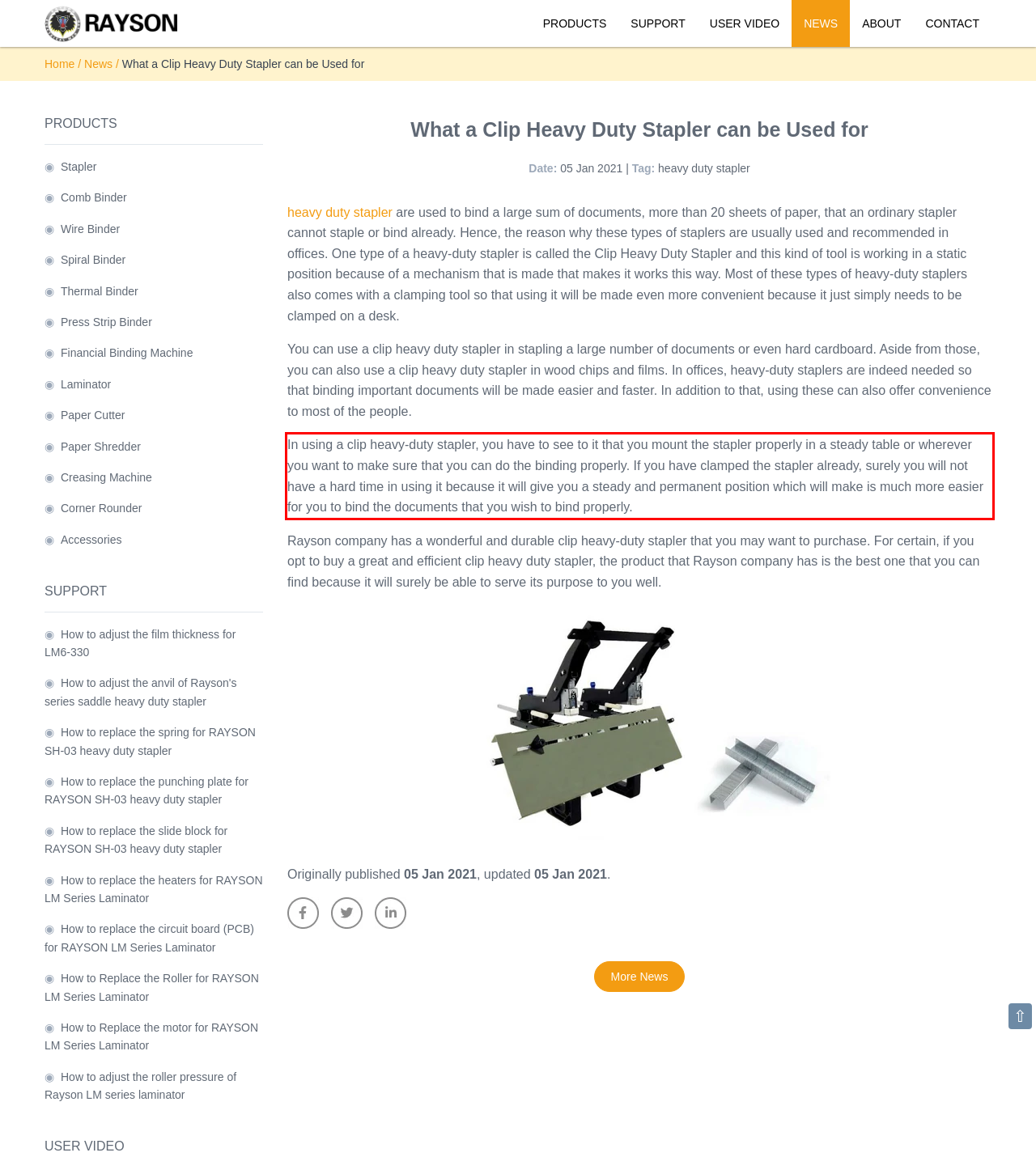You have a webpage screenshot with a red rectangle surrounding a UI element. Extract the text content from within this red bounding box.

In using a clip heavy-duty stapler, you have to see to it that you mount the stapler properly in a steady table or wherever you want to make sure that you can do the binding properly. If you have clamped the stapler already, surely you will not have a hard time in using it because it will give you a steady and permanent position which will make is much more easier for you to bind the documents that you wish to bind properly.